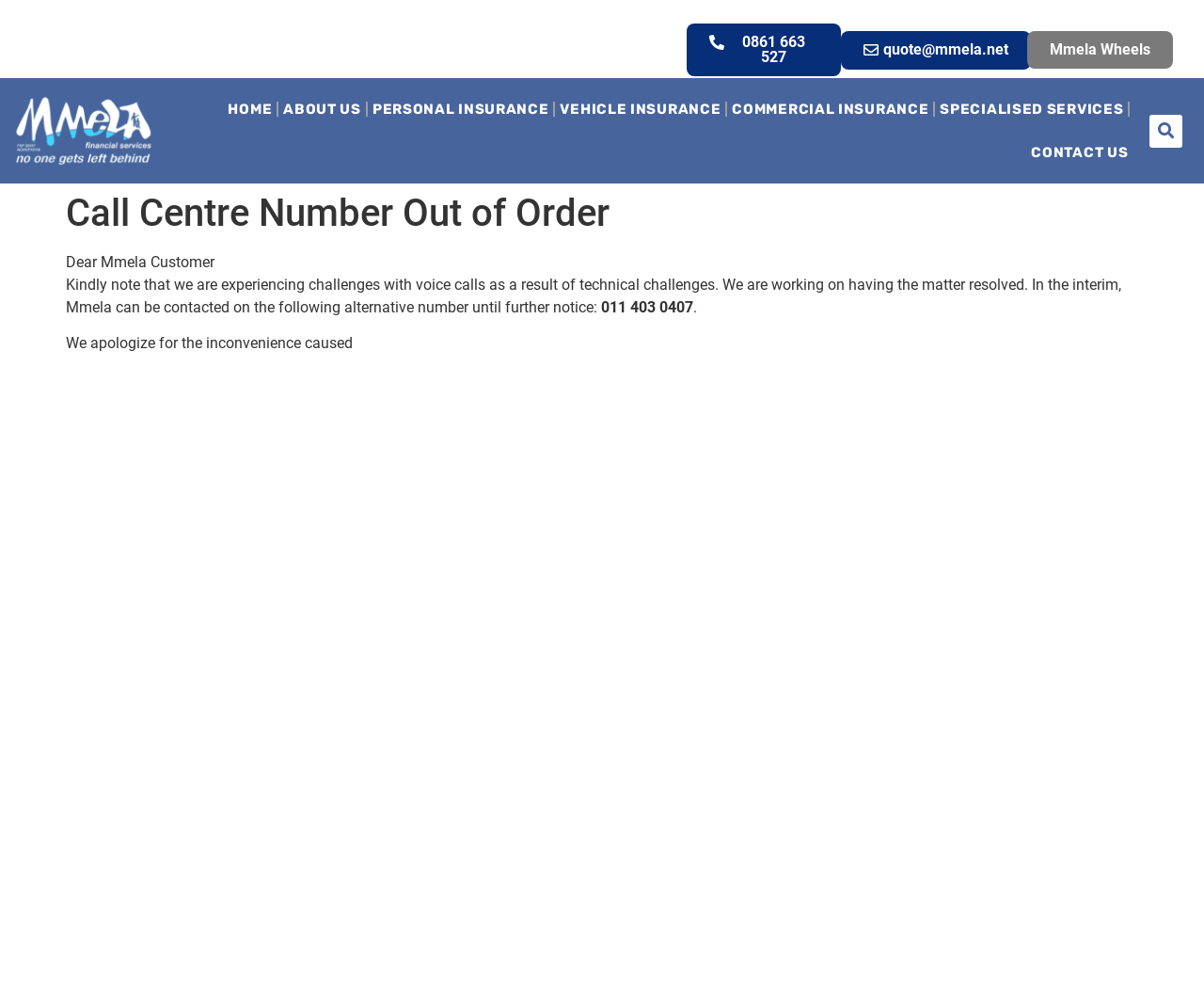How many links are in the top navigation menu?
Please provide a detailed and comprehensive answer to the question.

The top navigation menu contains links to HOME, ABOUT US, PERSONAL INSURANCE, VEHICLE INSURANCE, COMMERCIAL INSURANCE, and SPECIALISED SERVICES, which totals 6 links.